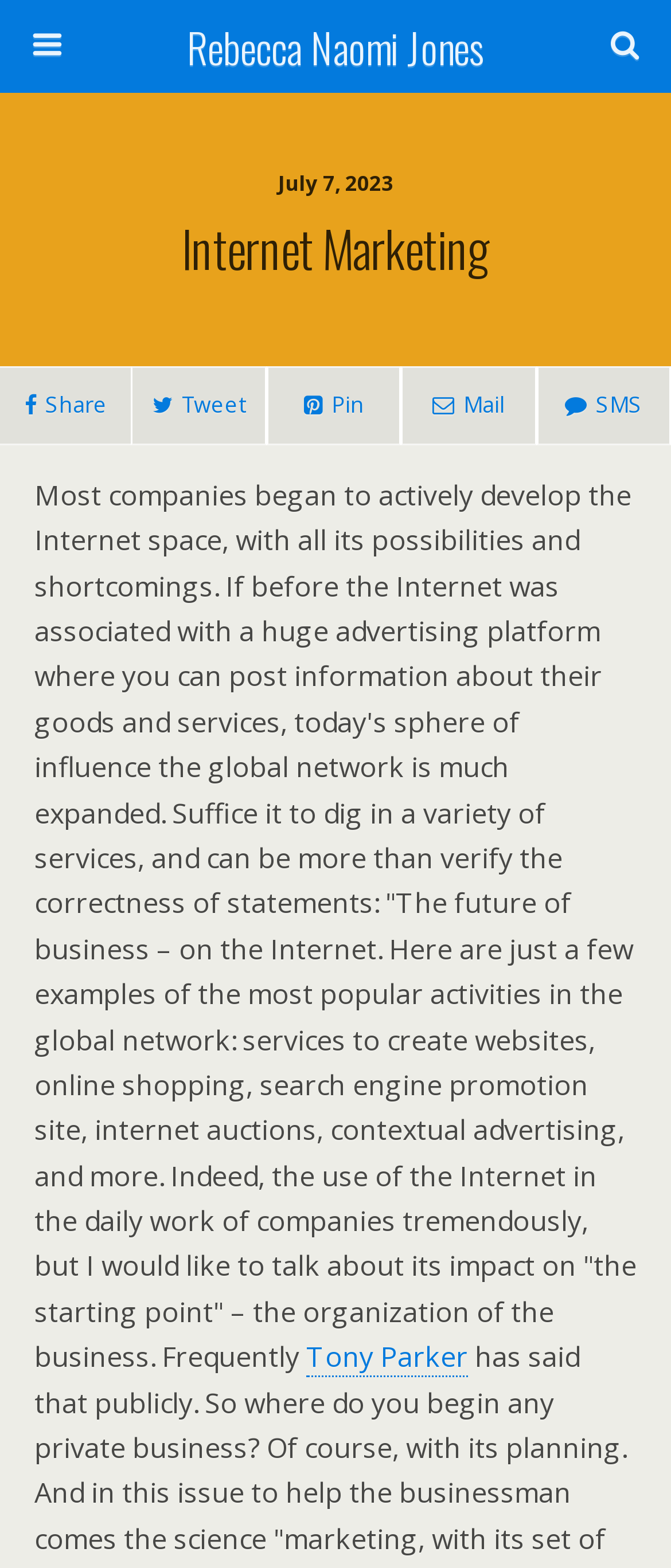Bounding box coordinates must be specified in the format (top-left x, top-left y, bottom-right x, bottom-right y). All values should be floating point numbers between 0 and 1. What are the bounding box coordinates of the UI element described as: Rebecca Naomi Jones

[0.16, 0.0, 0.84, 0.059]